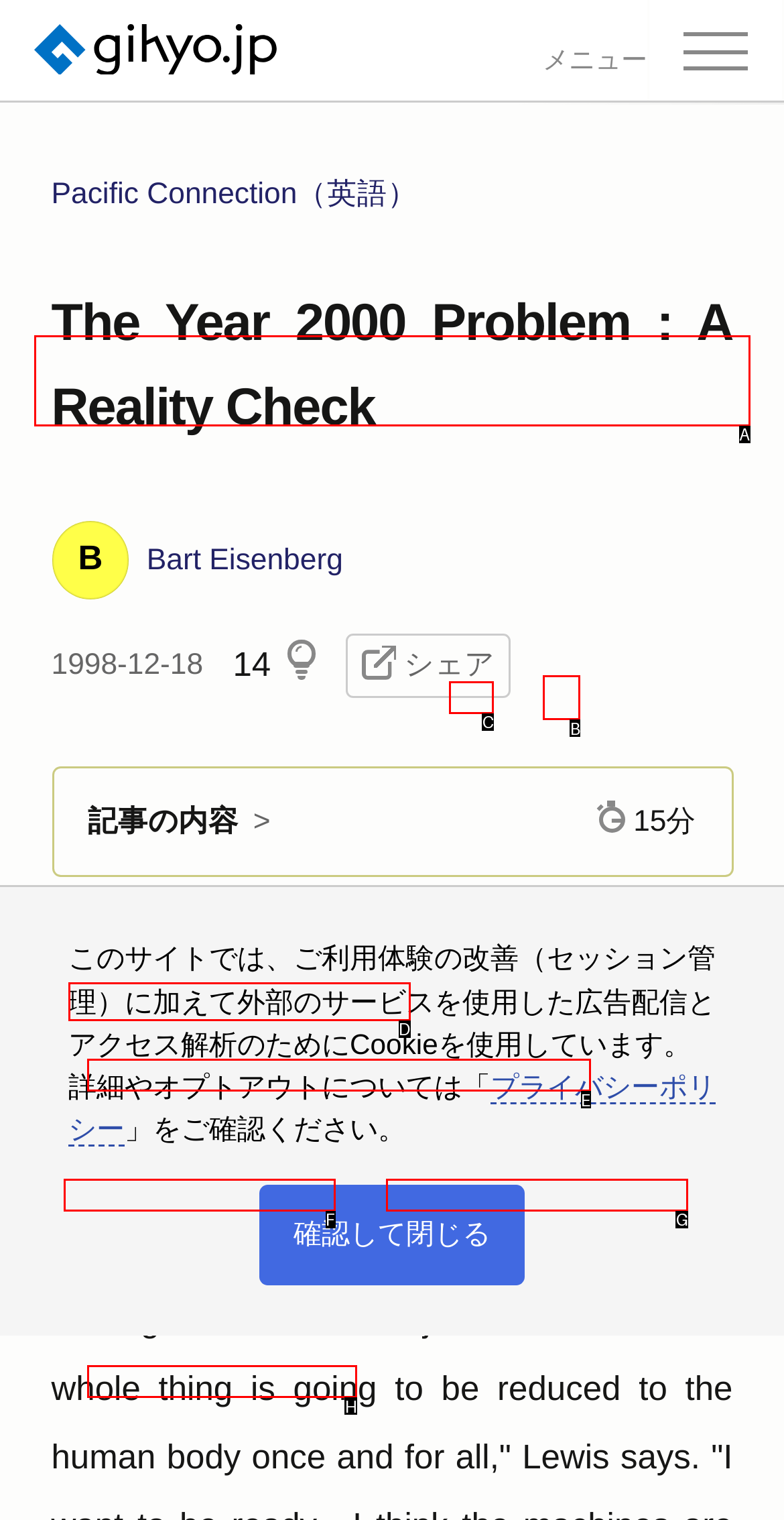Determine the option that aligns with this description: aria-label="search-box" name="query" placeholder="検索する用語を入力"
Reply with the option's letter directly.

A